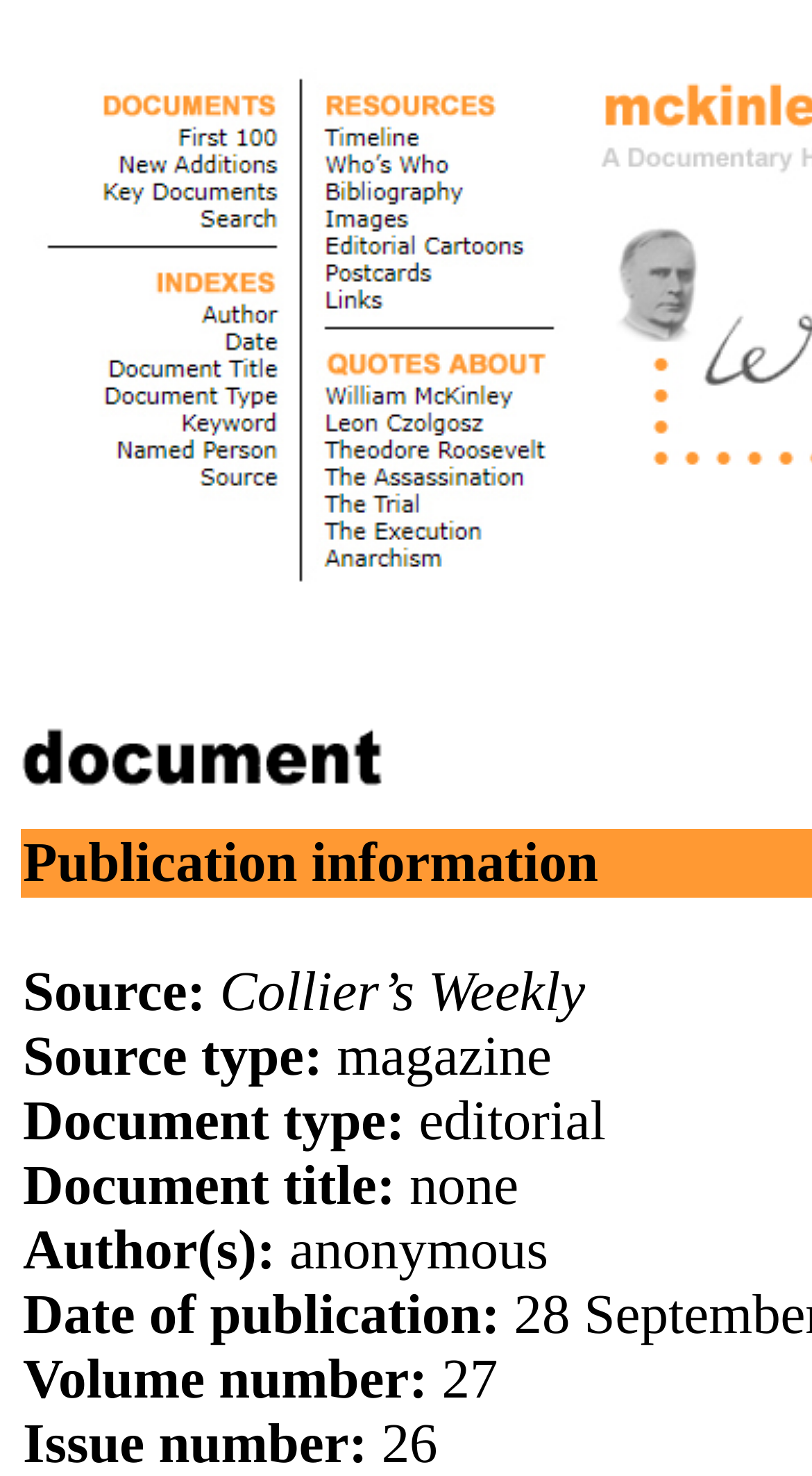Who is the author of the document?
Refer to the image and give a detailed answer to the question.

I looked for information about the author of the document on the webpage. I found a label 'Author(s):' followed by the text 'anonymous', which suggests that the author of the document is unknown or not specified.